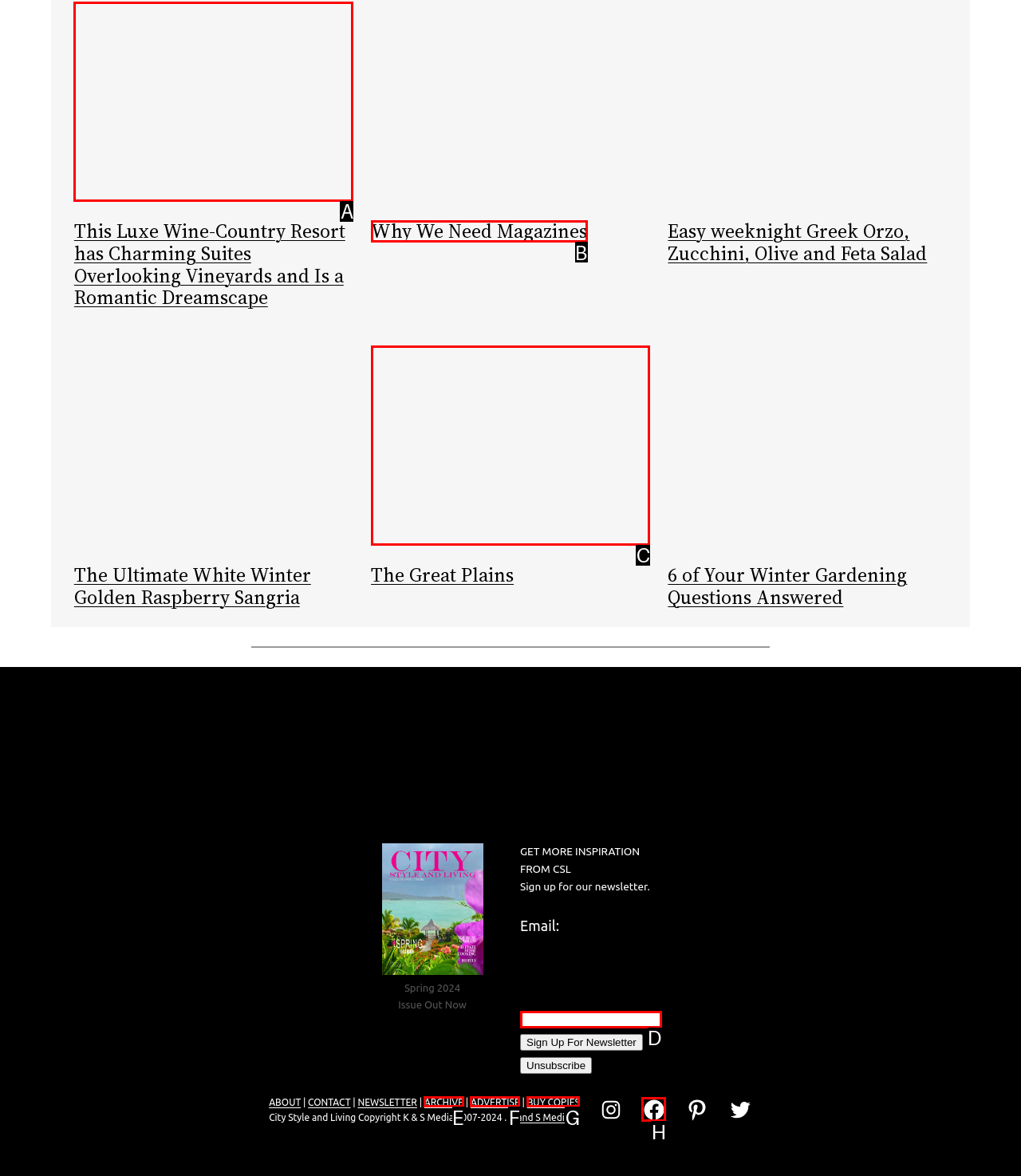To execute the task: View the Luxe Wine-Country Resort article, which one of the highlighted HTML elements should be clicked? Answer with the option's letter from the choices provided.

A